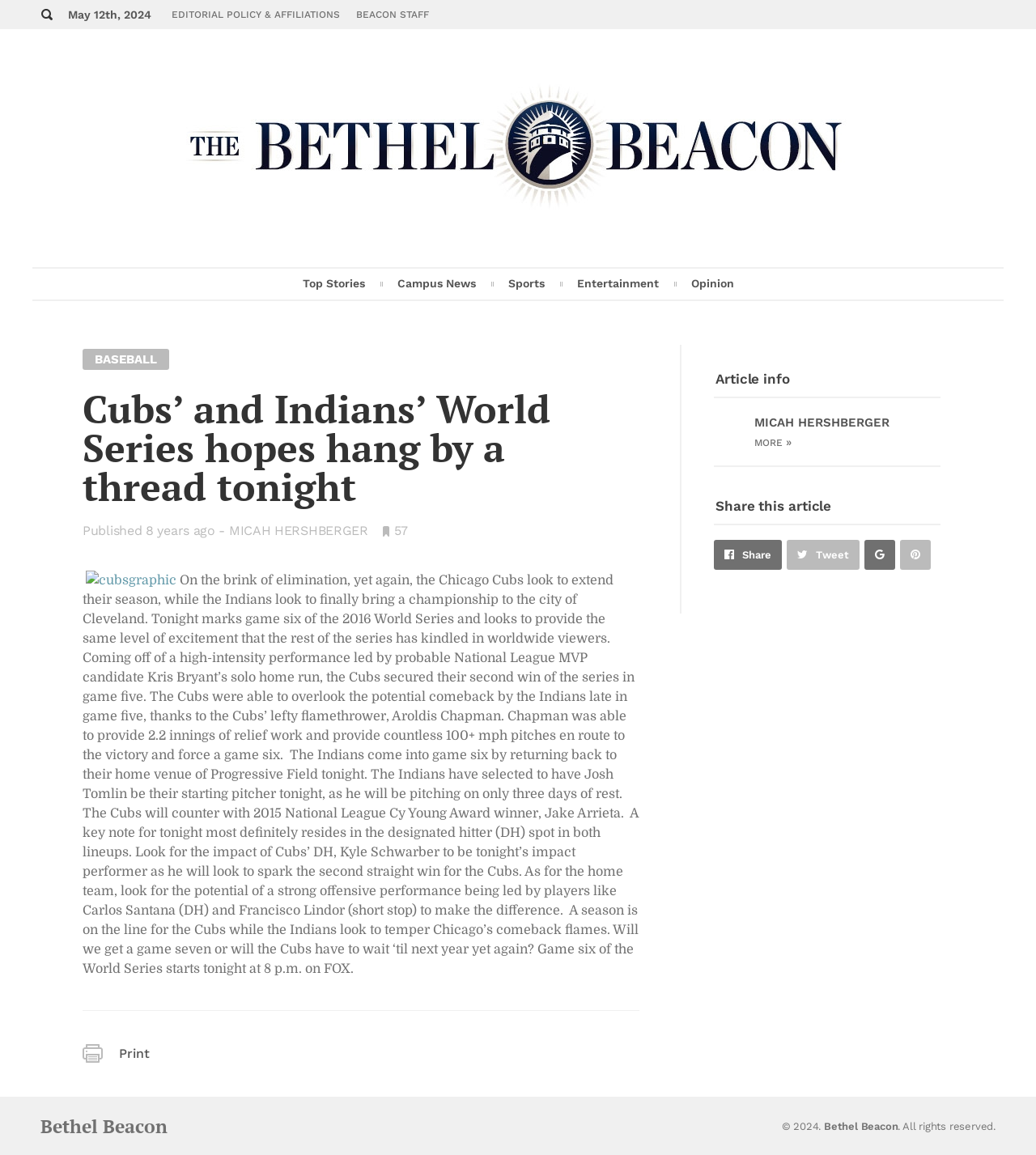Please answer the following question using a single word or phrase: 
How many articles are in the Opinion category?

110